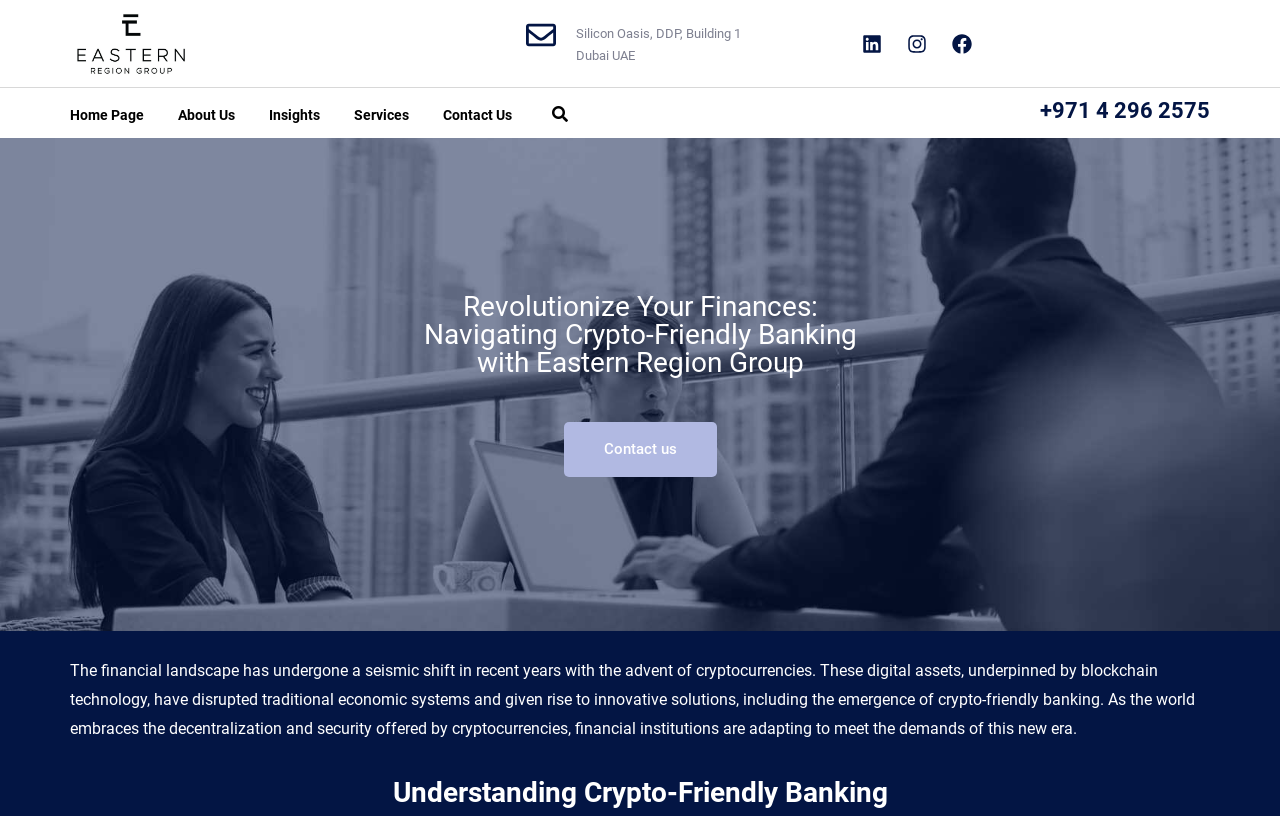What social media platforms are linked?
Please provide a single word or phrase answer based on the image.

Linkedin, Instagram, Facebook